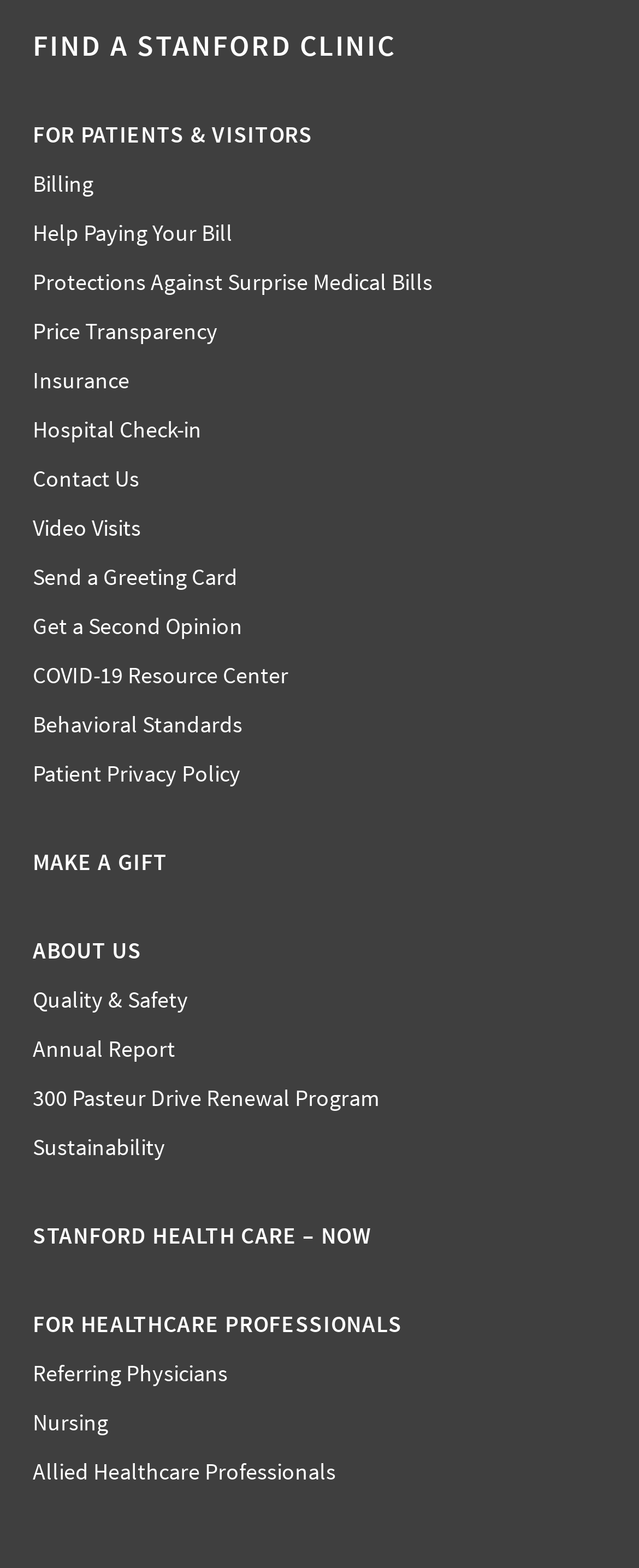Locate the bounding box coordinates of the clickable region to complete the following instruction: "Find a Stanford clinic."

[0.051, 0.017, 0.619, 0.041]